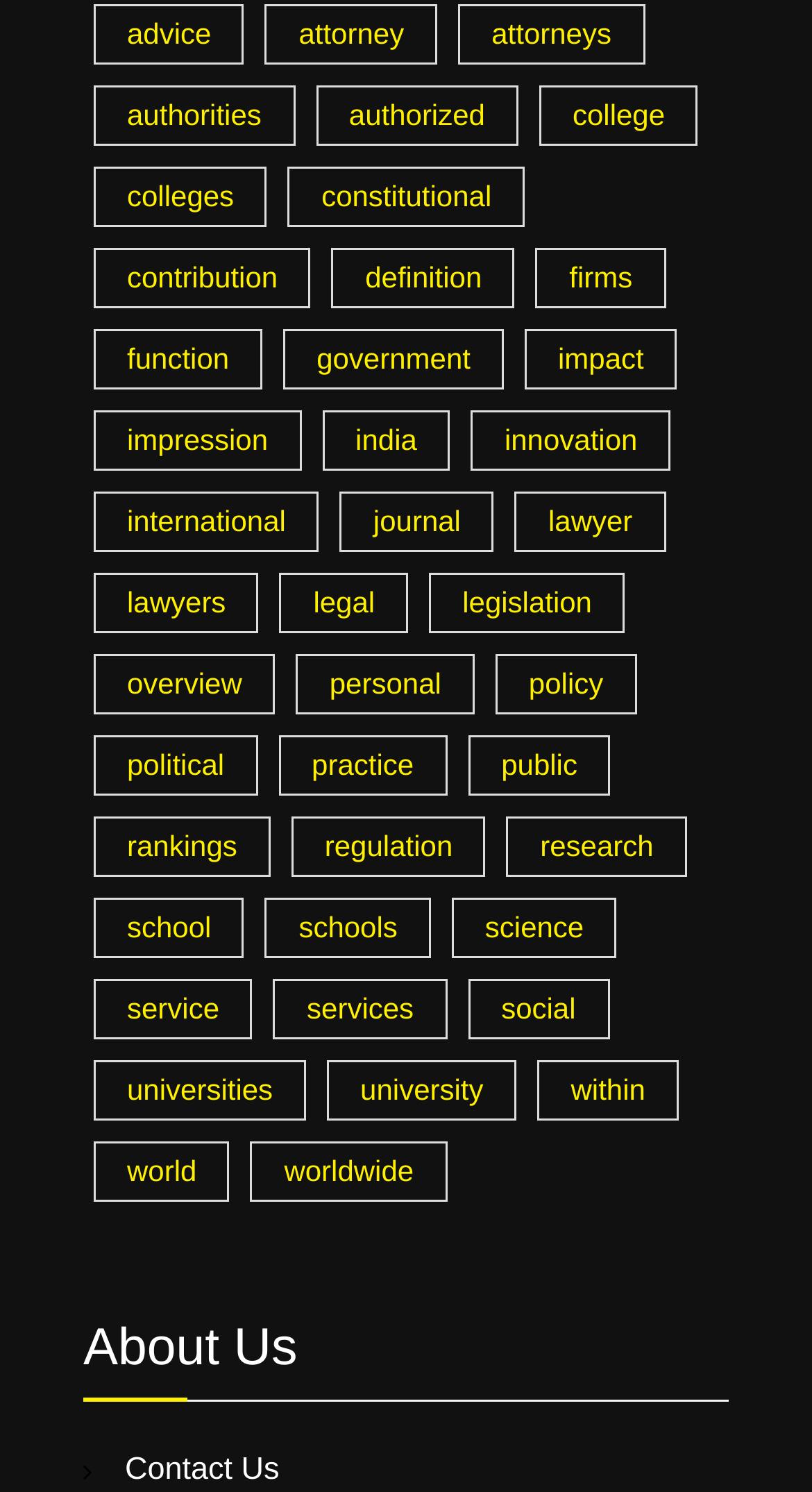Determine the bounding box coordinates for the area that needs to be clicked to fulfill this task: "learn about international". The coordinates must be given as four float numbers between 0 and 1, i.e., [left, top, right, bottom].

[0.115, 0.329, 0.393, 0.369]